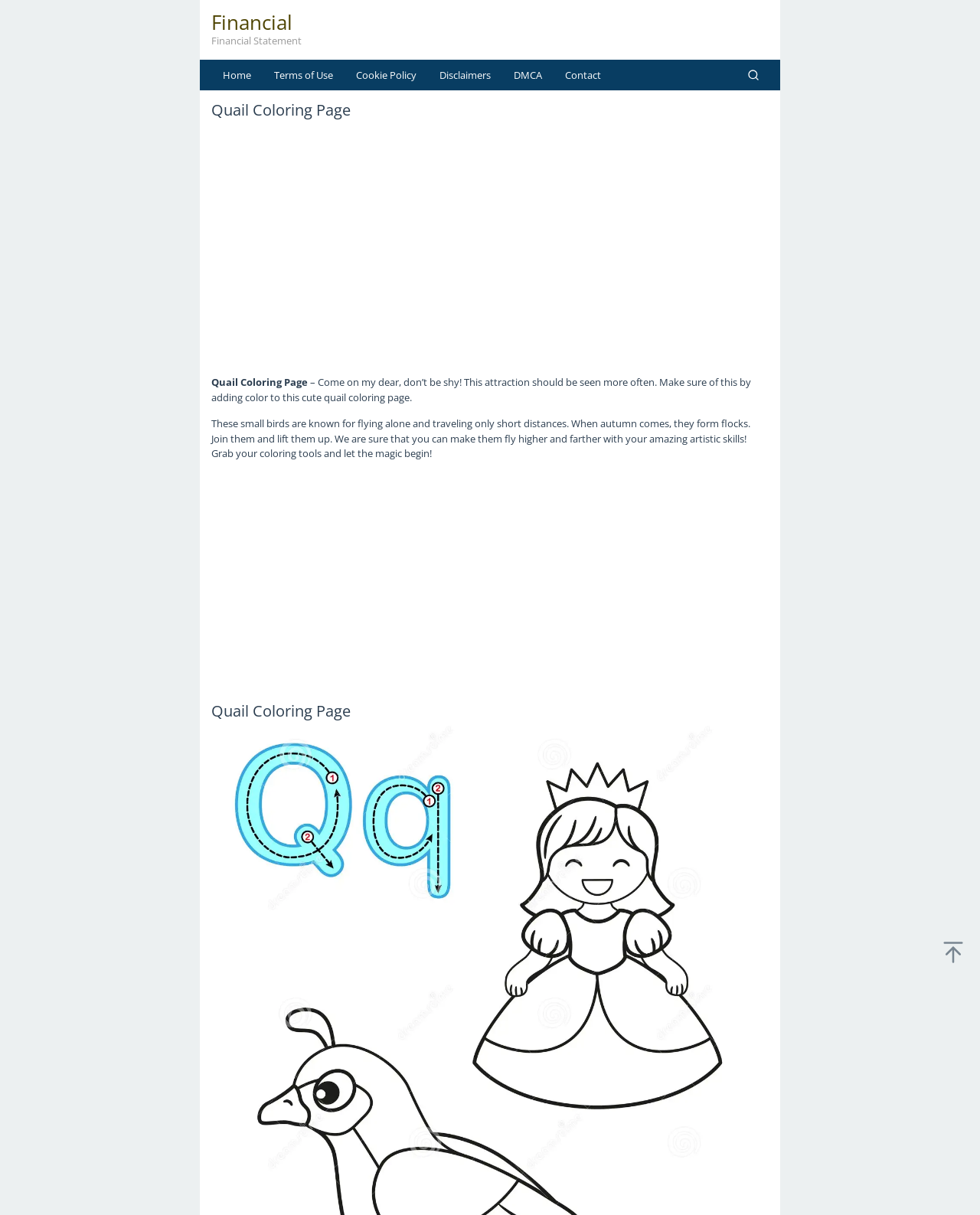How many paragraphs of text are on the webpage?
Refer to the image and provide a one-word or short phrase answer.

2